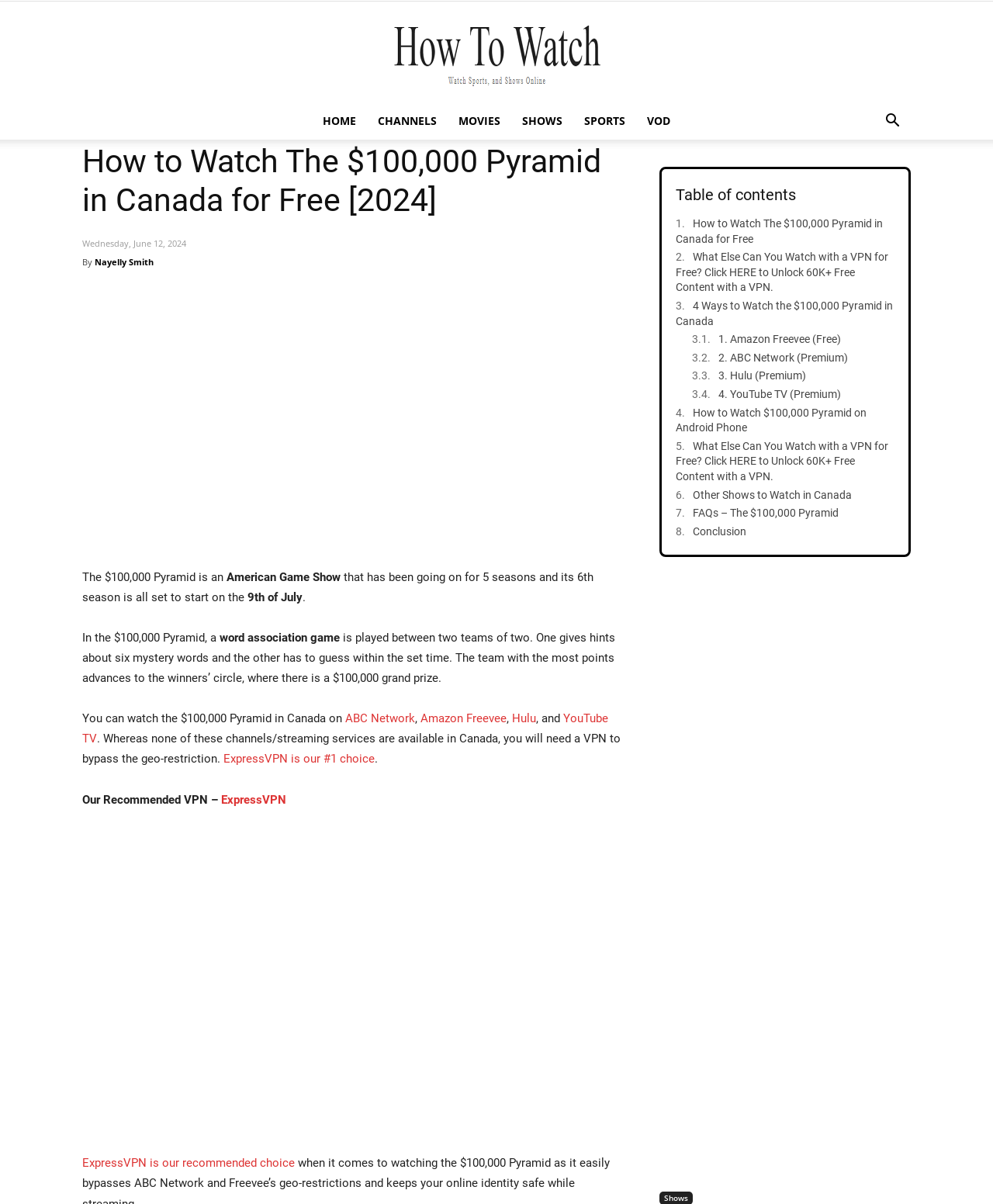Determine which piece of text is the heading of the webpage and provide it.

How to Watch The $100,000 Pyramid in Canada for Free [2024]